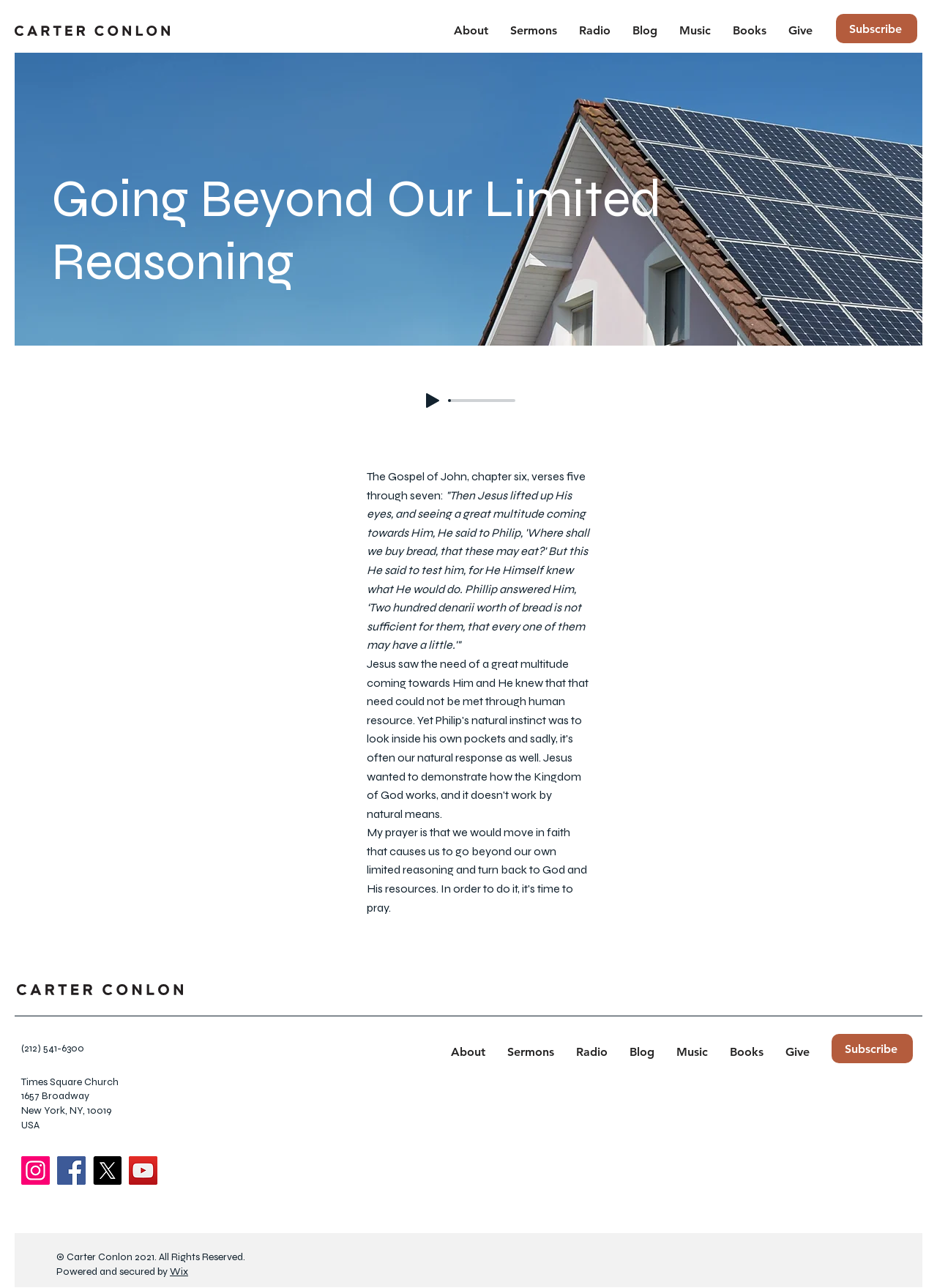Please determine the bounding box coordinates of the section I need to click to accomplish this instruction: "Follow the 'Instagram' social media link".

[0.023, 0.898, 0.053, 0.92]